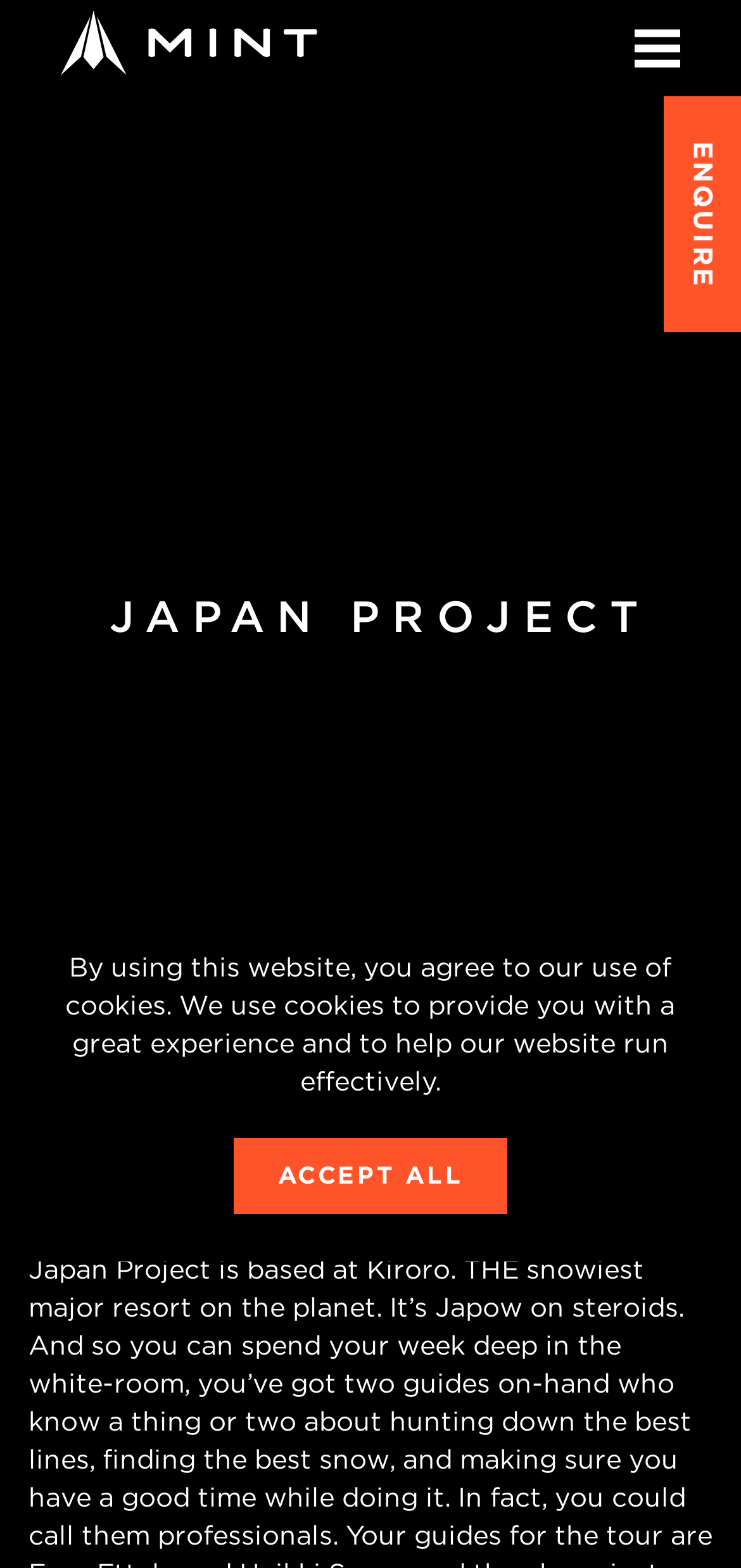Use one word or a short phrase to answer the question provided: 
What is the bounding box coordinate of the 'ACCEPT ALL' button?

[0.314, 0.726, 0.686, 0.774]